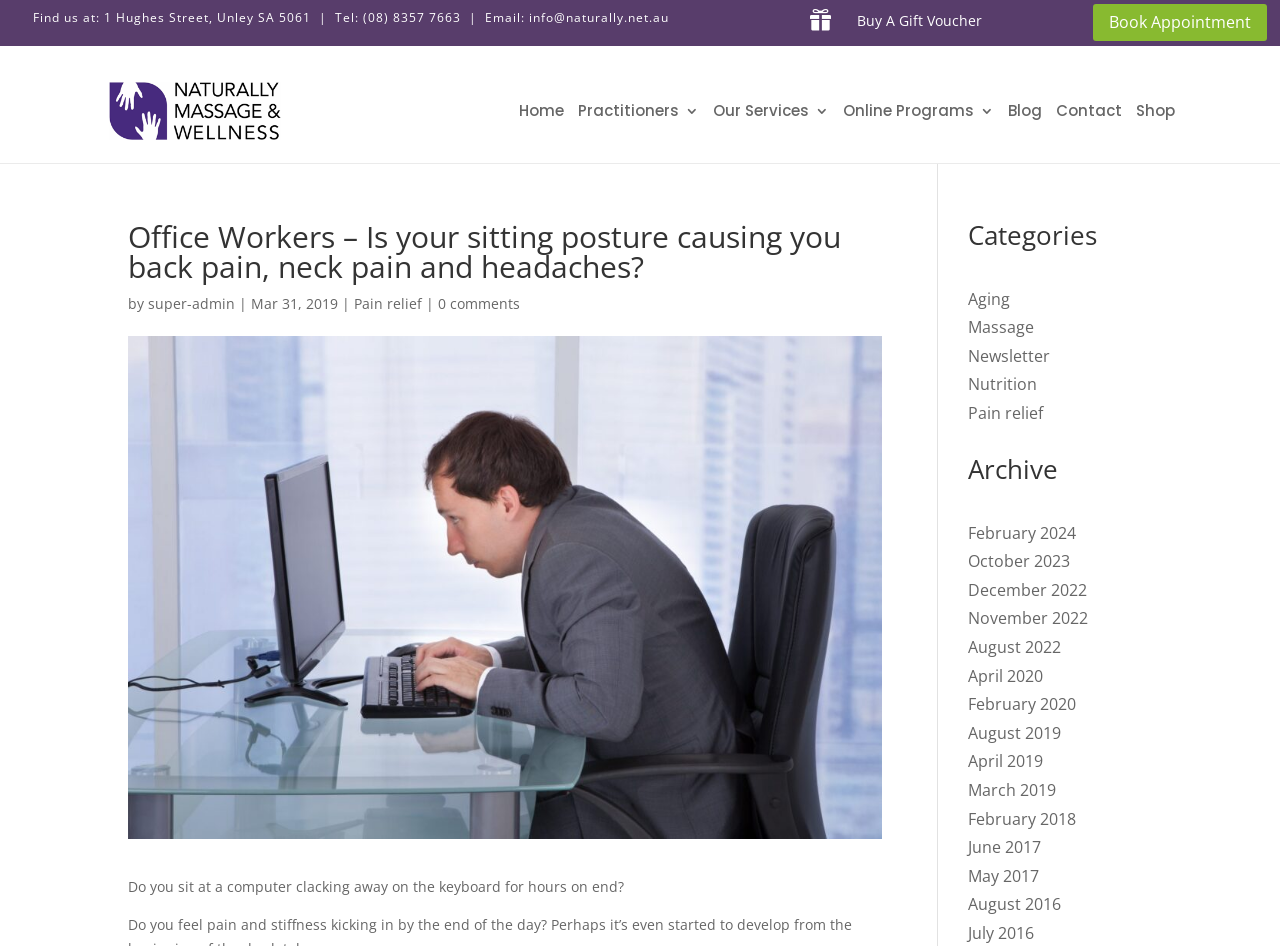Determine the bounding box coordinates of the clickable region to execute the instruction: "Contact us". The coordinates should be four float numbers between 0 and 1, denoted as [left, top, right, bottom].

[0.825, 0.07, 0.877, 0.165]